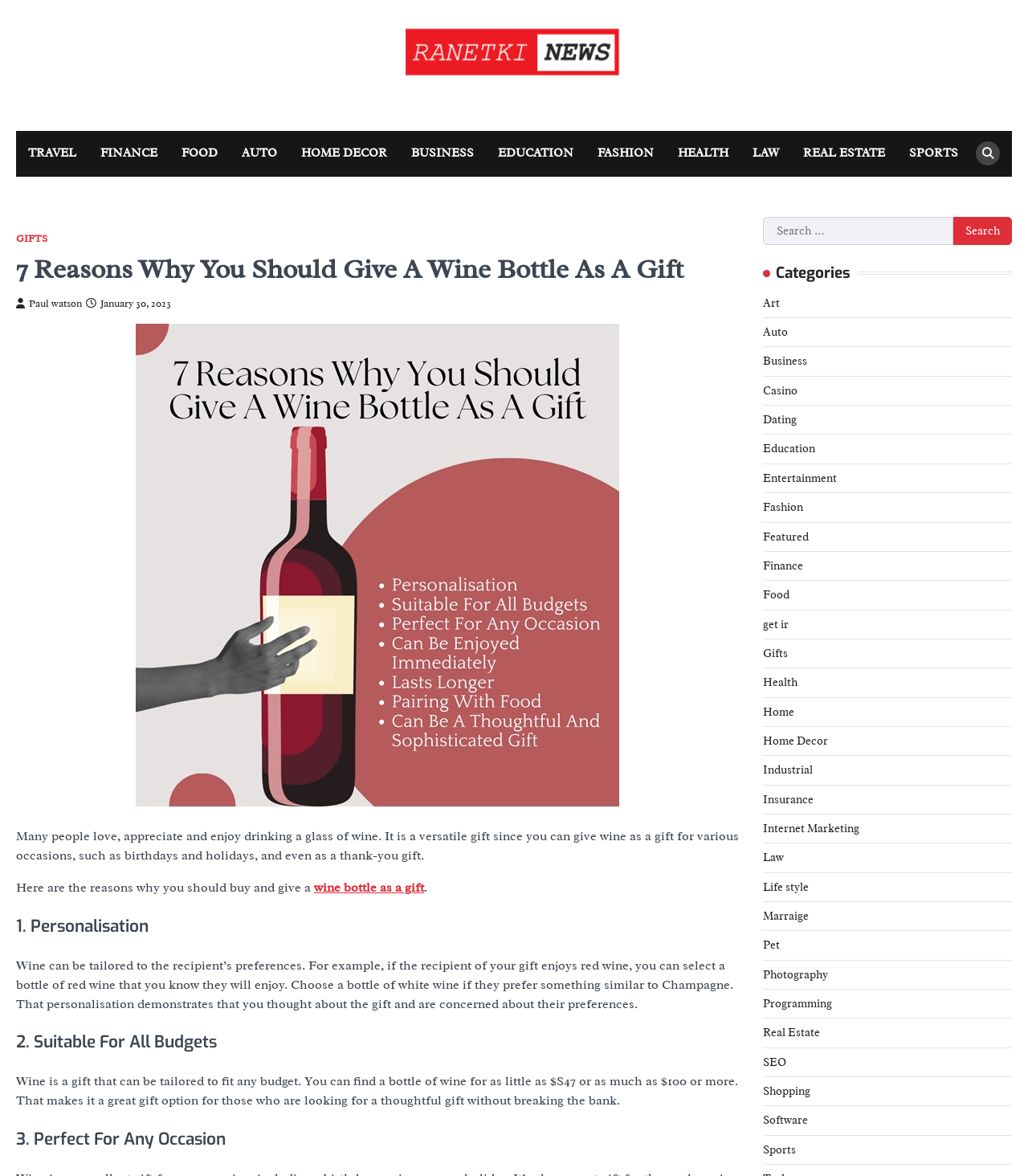Specify the bounding box coordinates of the element's region that should be clicked to achieve the following instruction: "Click on the 'REAL ESTATE' link". The bounding box coordinates consist of four float numbers between 0 and 1, in the format [left, top, right, bottom].

[0.77, 0.111, 0.873, 0.15]